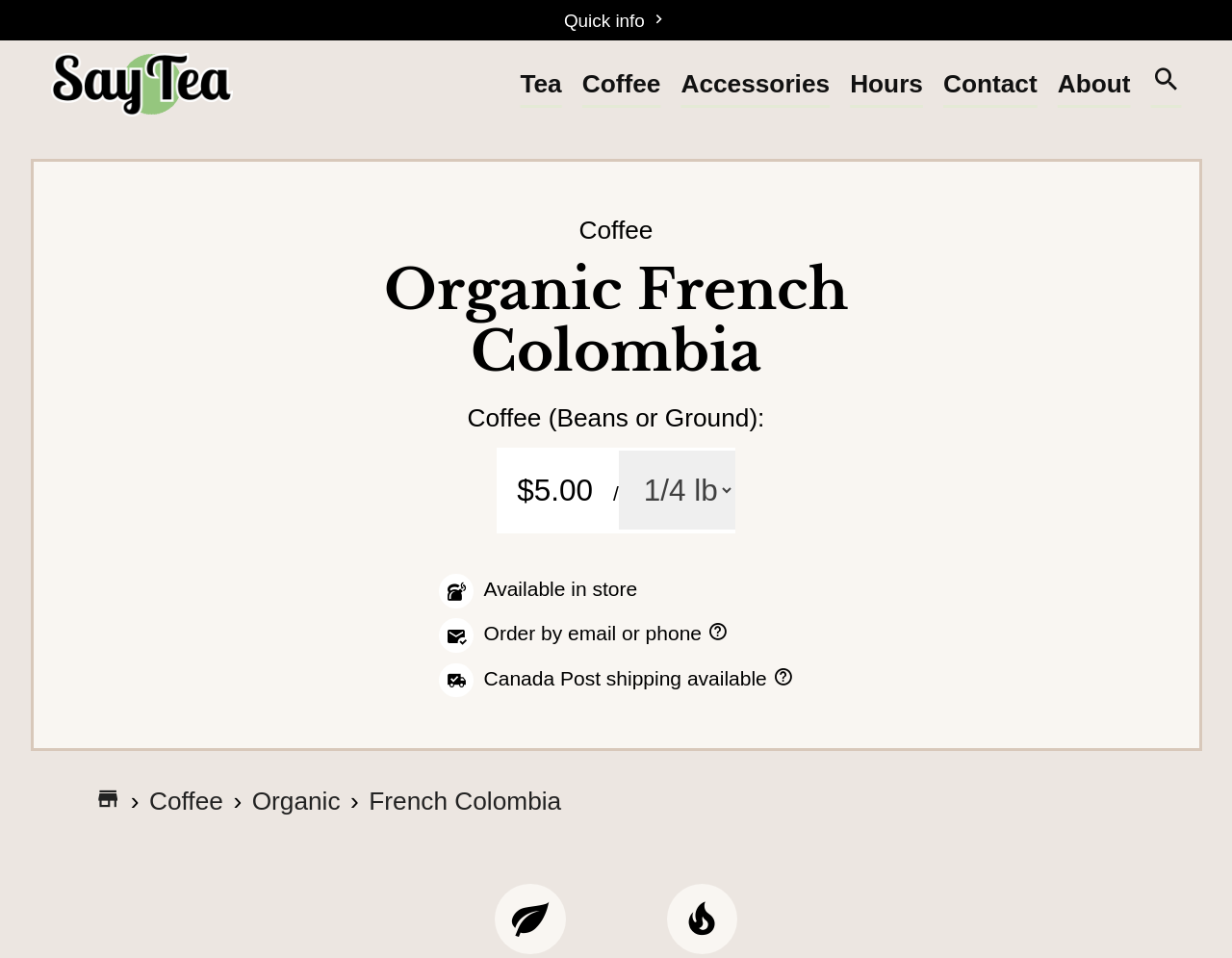Please identify the bounding box coordinates of the area that needs to be clicked to follow this instruction: "Search the site".

[0.926, 0.066, 0.967, 0.11]